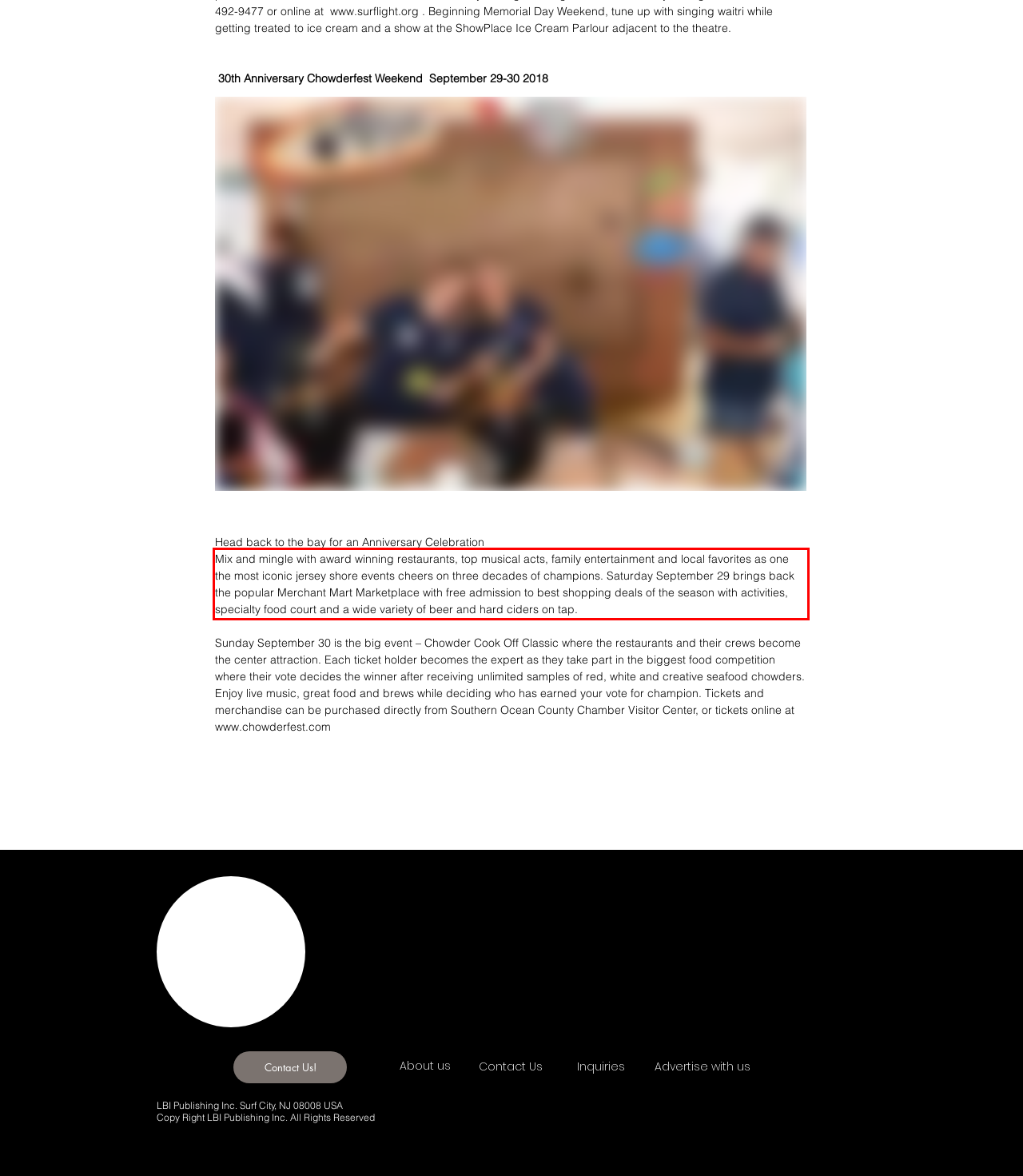You have a screenshot of a webpage with a red bounding box. Identify and extract the text content located inside the red bounding box.

Mix and mingle with award winning restaurants, top musical acts, family entertainment and local favorites as one the most iconic jersey shore events cheers on three decades of champions. Saturday September 29 brings back the popular Merchant Mart Marketplace with free admission to best shopping deals of the season with activities, specialty food court and a wide variety of beer and hard ciders on tap.